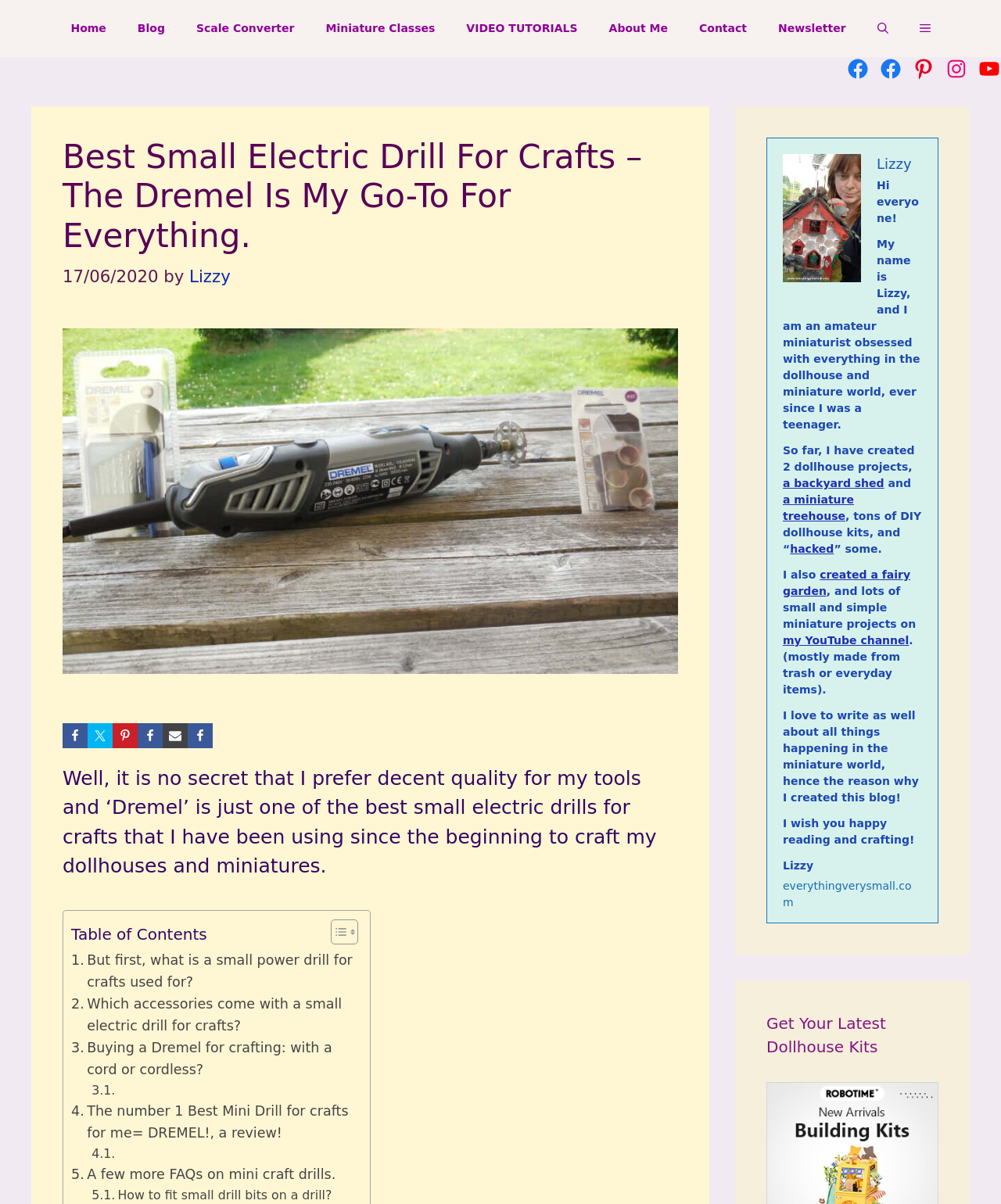Given the description of the UI element: "created a fairy garden", predict the bounding box coordinates in the form of [left, top, right, bottom], with each value being a float between 0 and 1.

[0.782, 0.472, 0.909, 0.496]